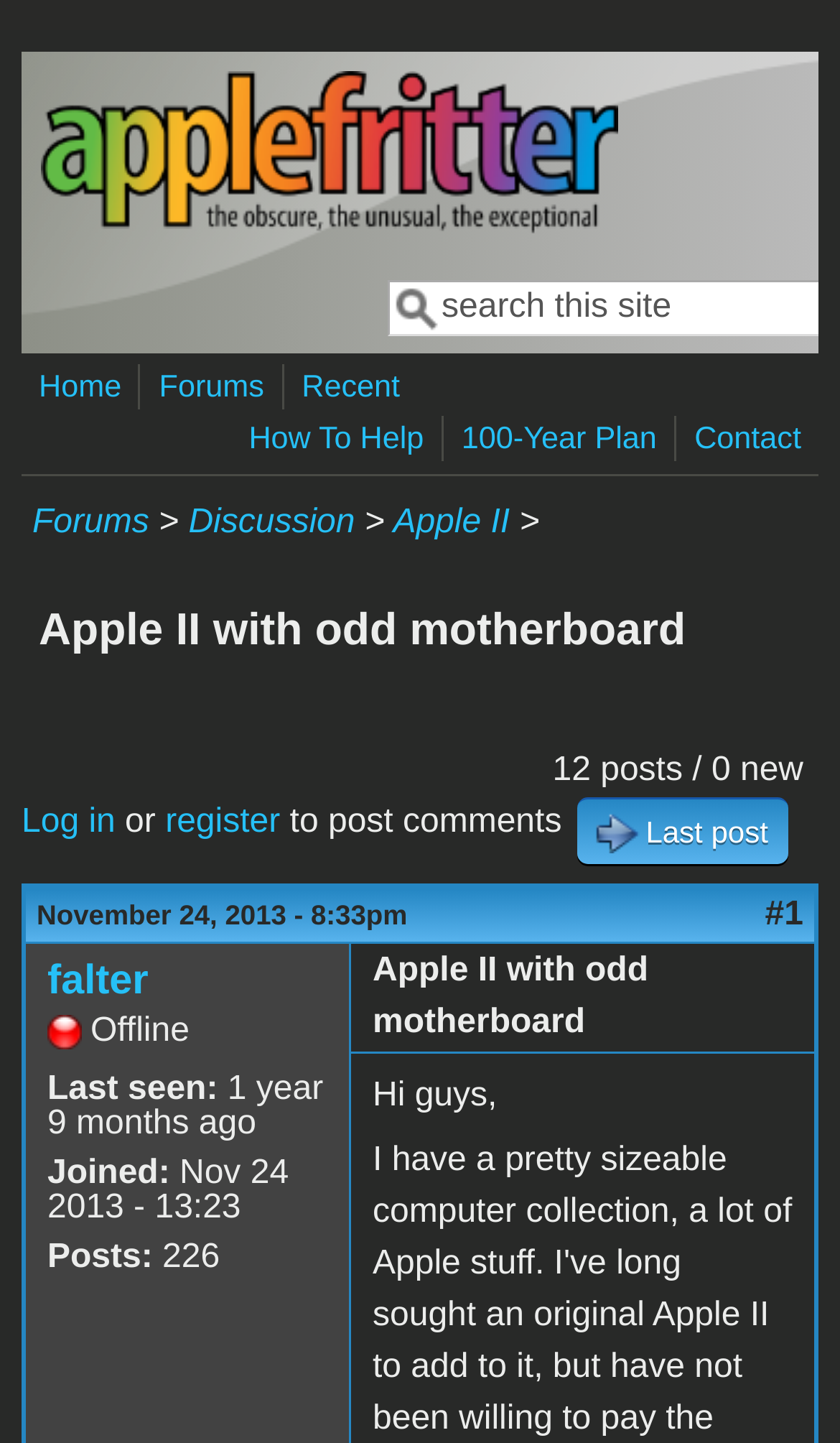Given the element description "Forums", identify the bounding box of the corresponding UI element.

[0.038, 0.349, 0.178, 0.375]